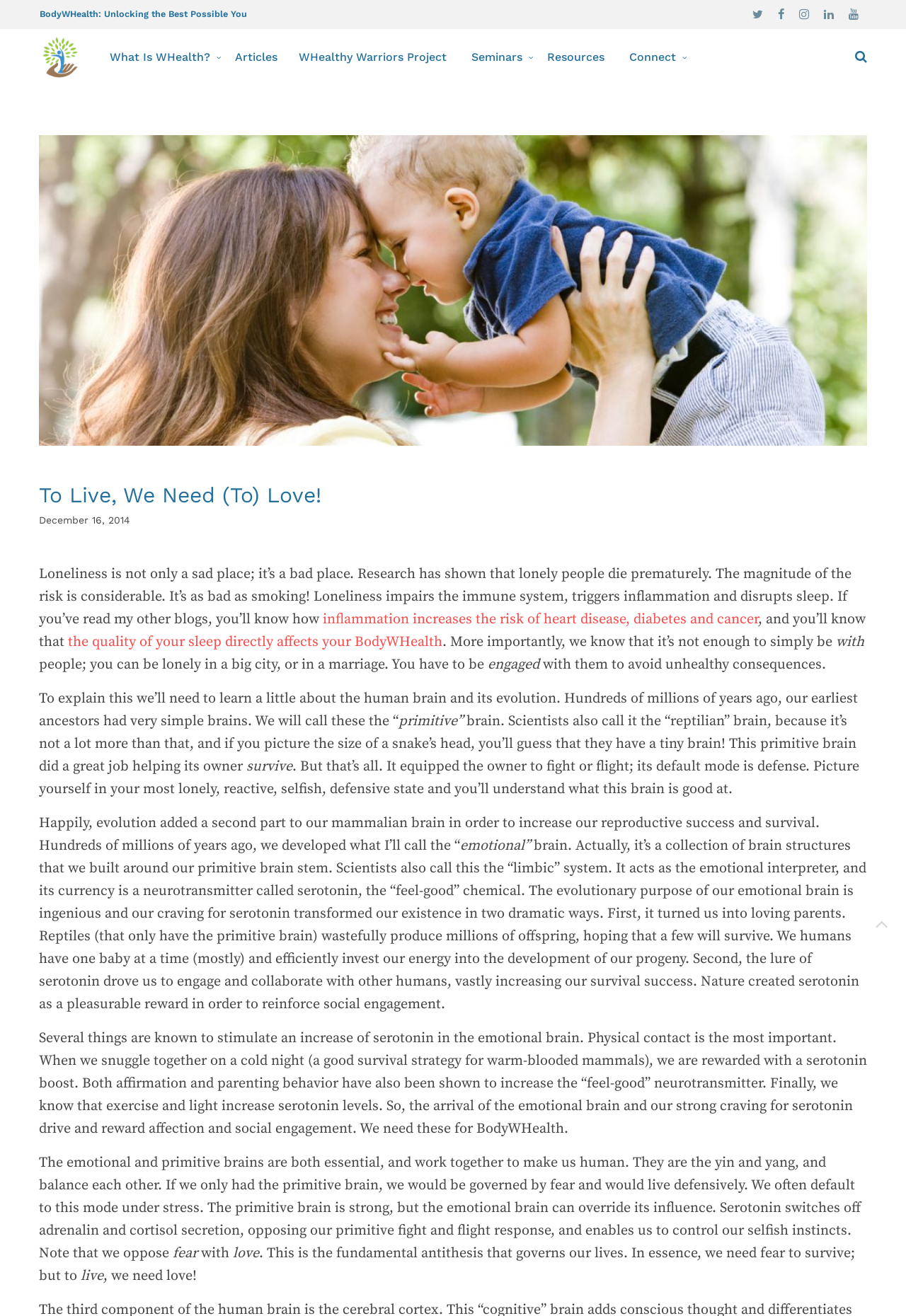Can you identify the bounding box coordinates of the clickable region needed to carry out this instruction: 'Click the BodyWHealth logo'? The coordinates should be four float numbers within the range of 0 to 1, stated as [left, top, right, bottom].

[0.043, 0.027, 0.09, 0.06]